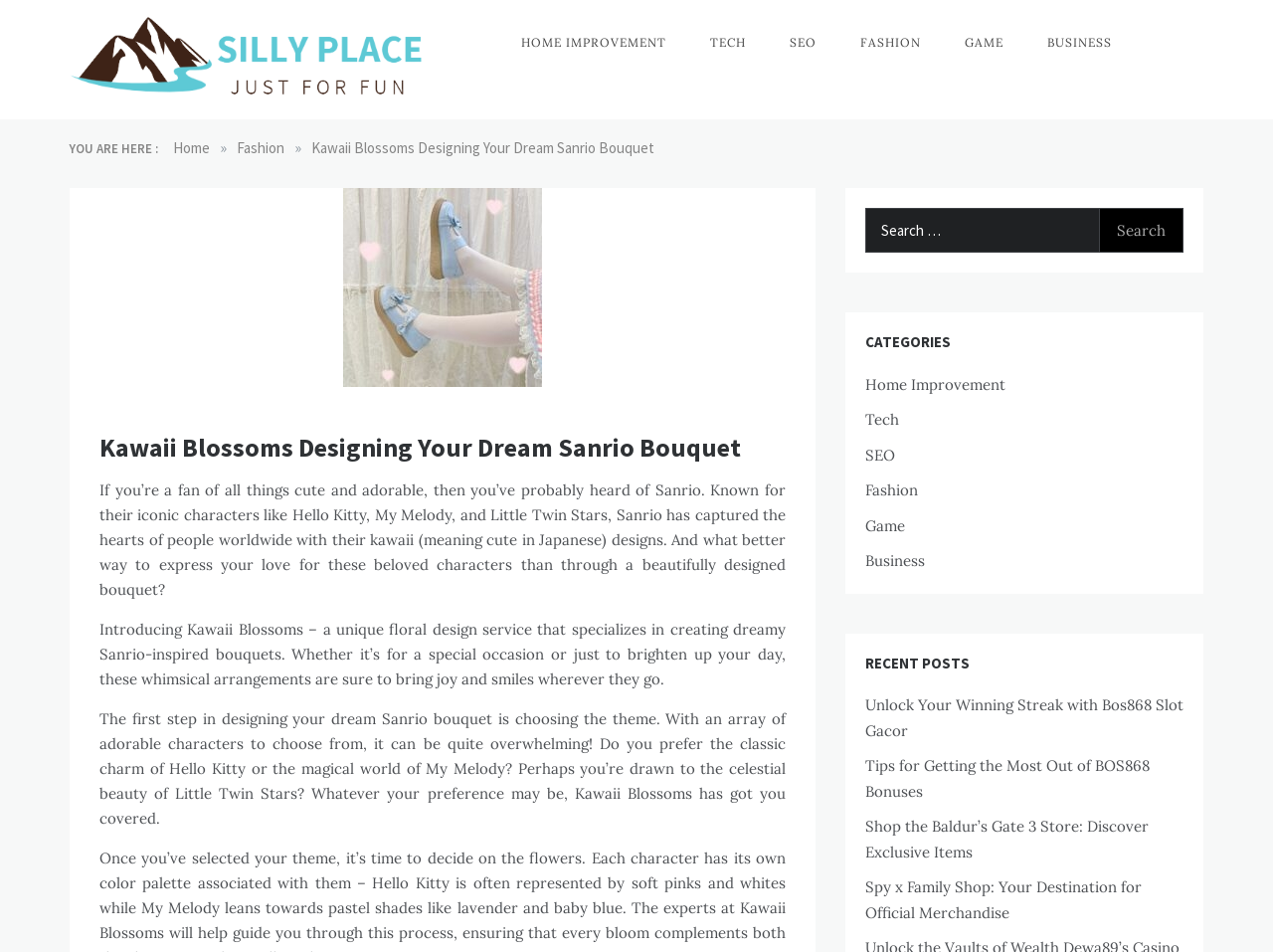Determine the bounding box coordinates for the area that needs to be clicked to fulfill this task: "Search for something". The coordinates must be given as four float numbers between 0 and 1, i.e., [left, top, right, bottom].

[0.68, 0.218, 0.93, 0.265]